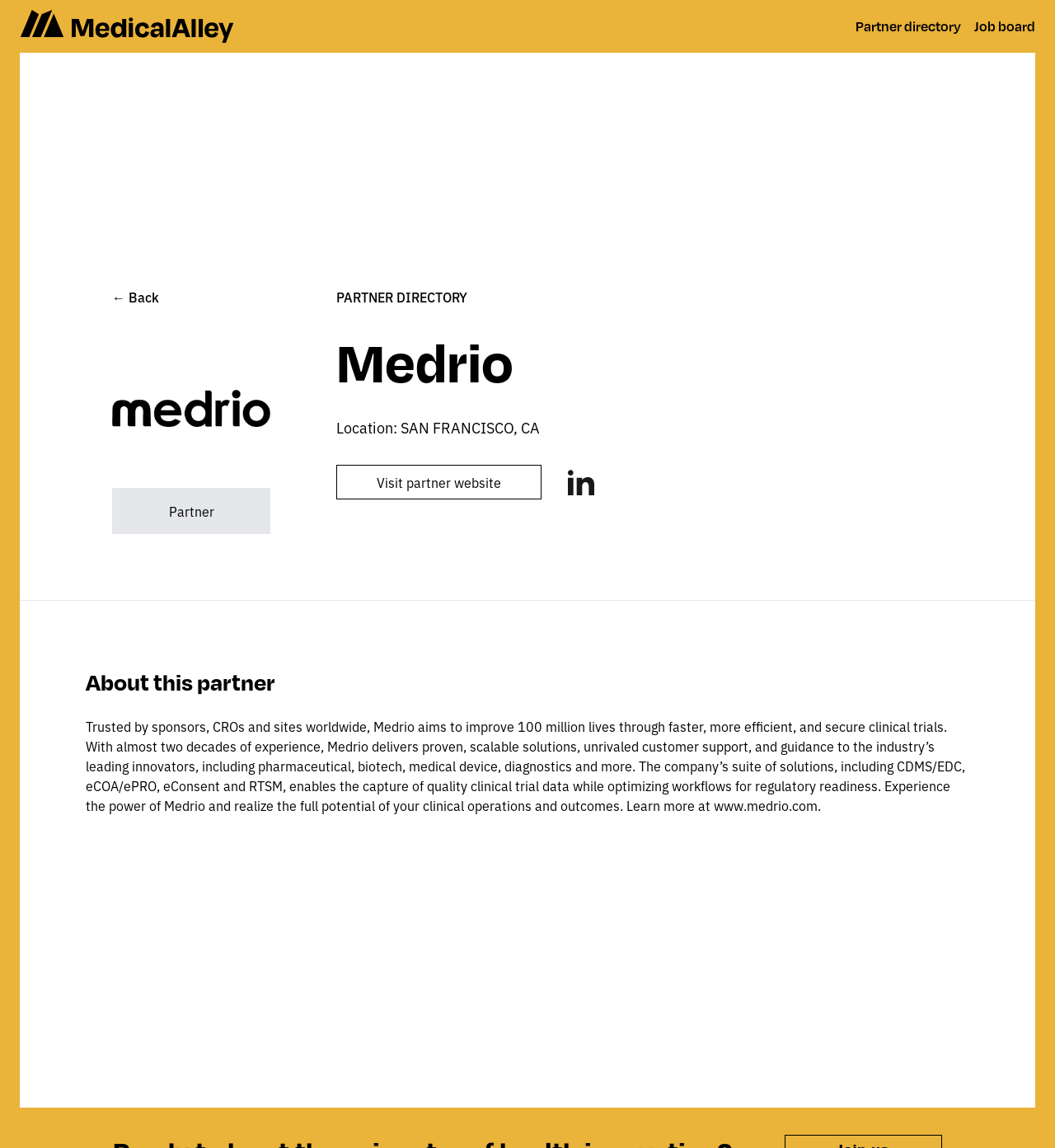Utilize the details in the image to give a detailed response to the question: What is the company's experience?

I found the answer by reading the 'About this partner' section, which mentions that Medrio has almost two decades of experience. This suggests that the company has a significant amount of experience in its field.